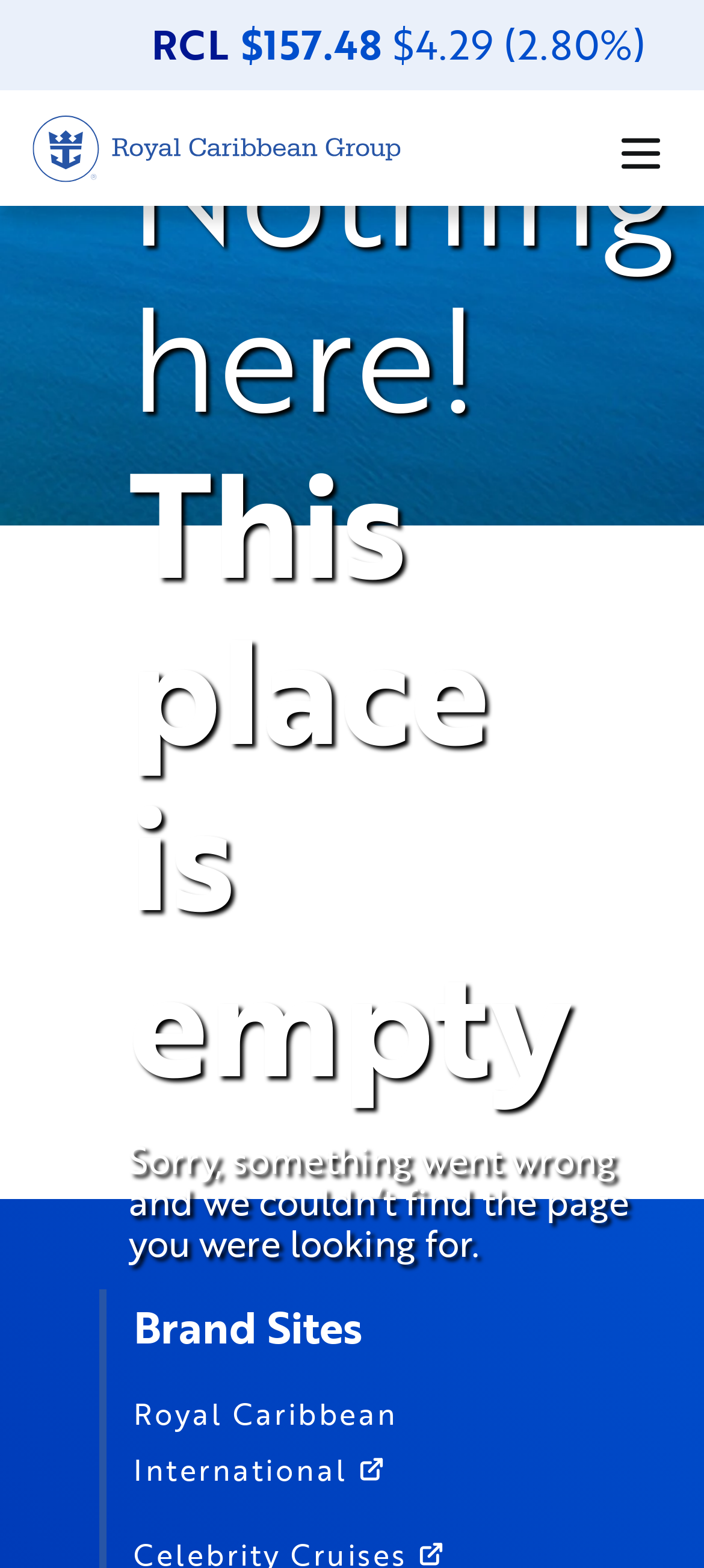Answer the question briefly using a single word or phrase: 
What is the error message displayed on the page?

Sorry, something went wrong